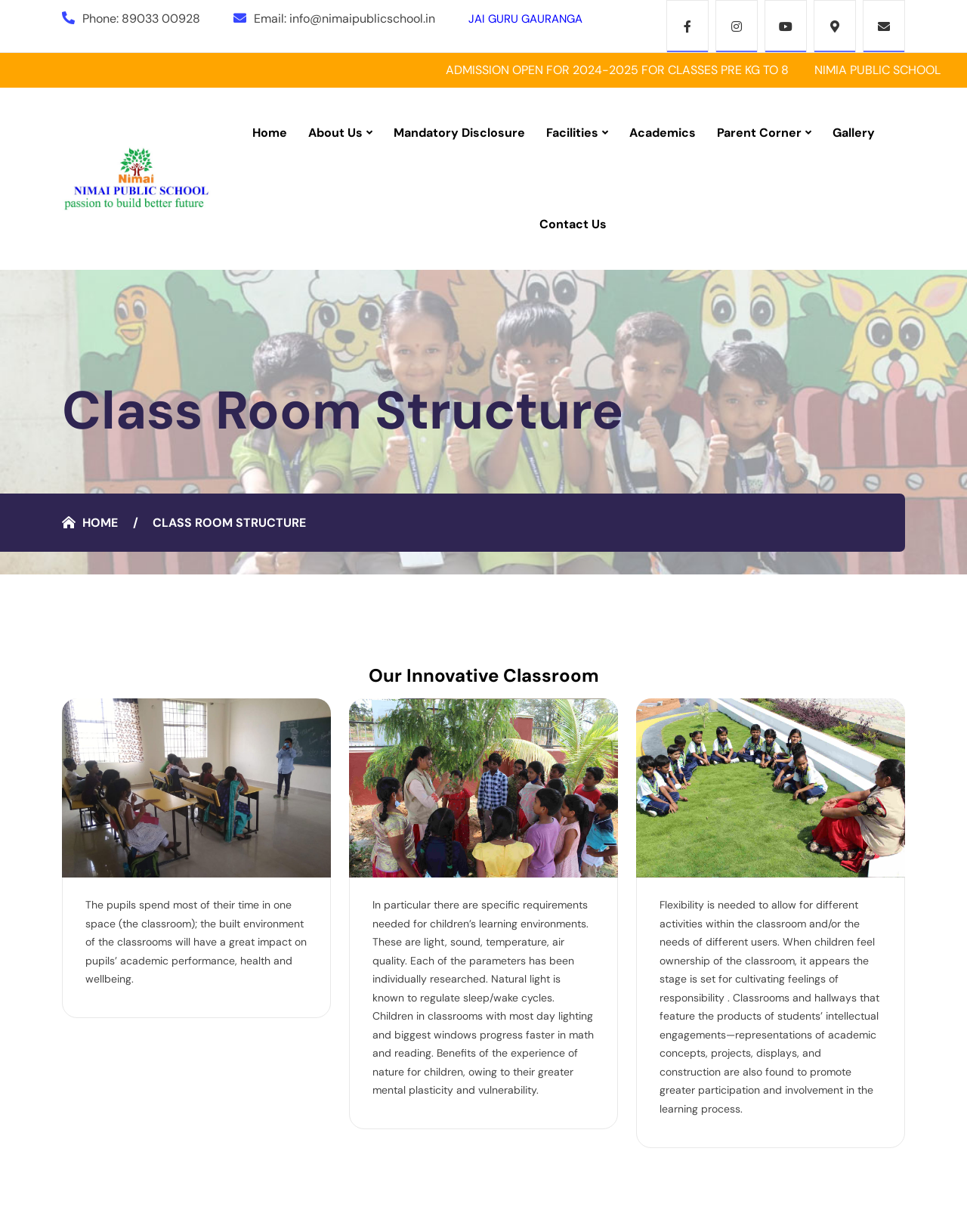Specify the bounding box coordinates of the element's area that should be clicked to execute the given instruction: "Click on the Cinematic Threads Logo". The coordinates should be four float numbers between 0 and 1, i.e., [left, top, right, bottom].

None